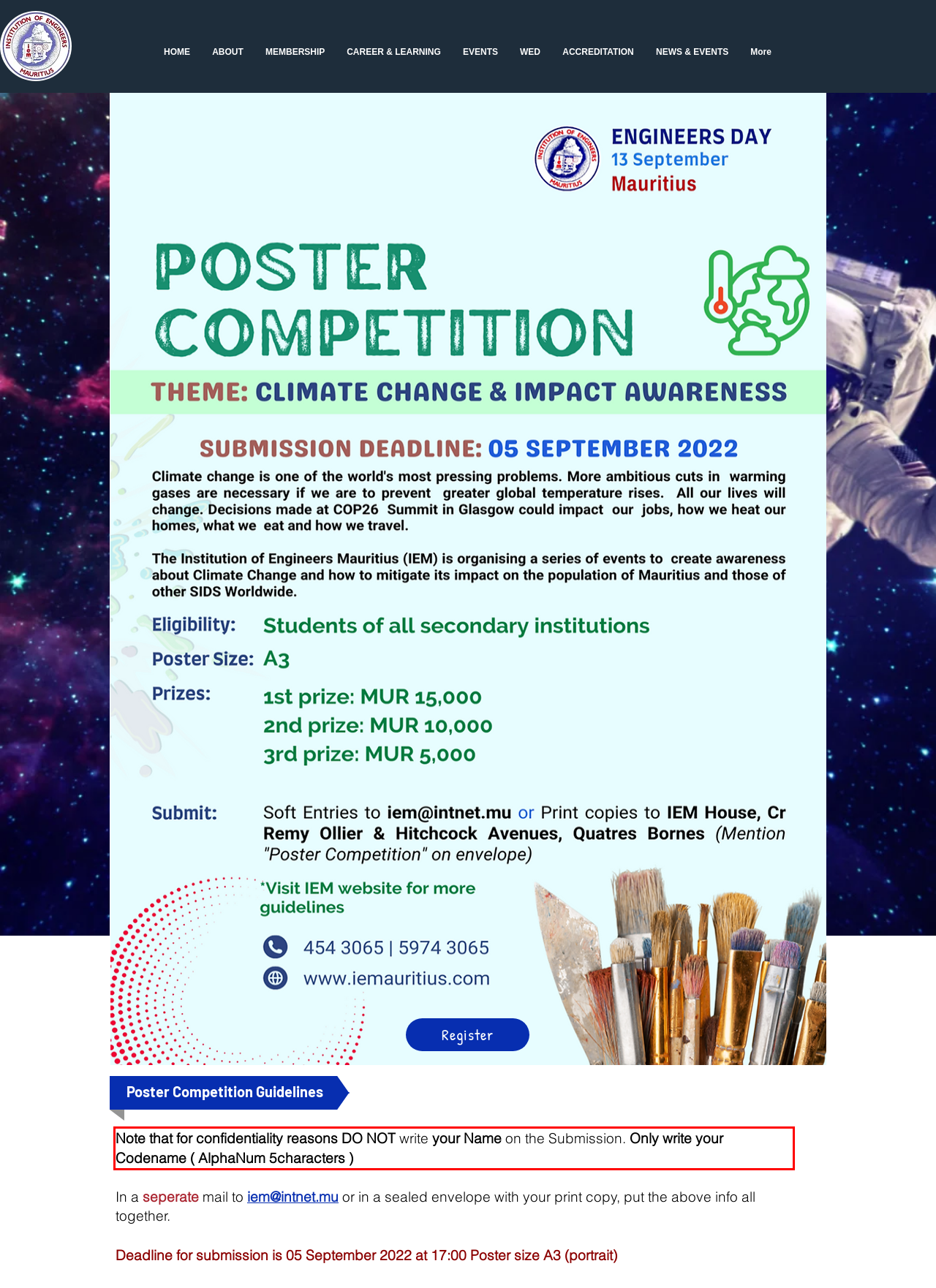Given a webpage screenshot, identify the text inside the red bounding box using OCR and extract it.

Note that for confidentiality reasons DO NOT write your Name on the Submission. Only write your Codename ( AlphaNum 5characters )